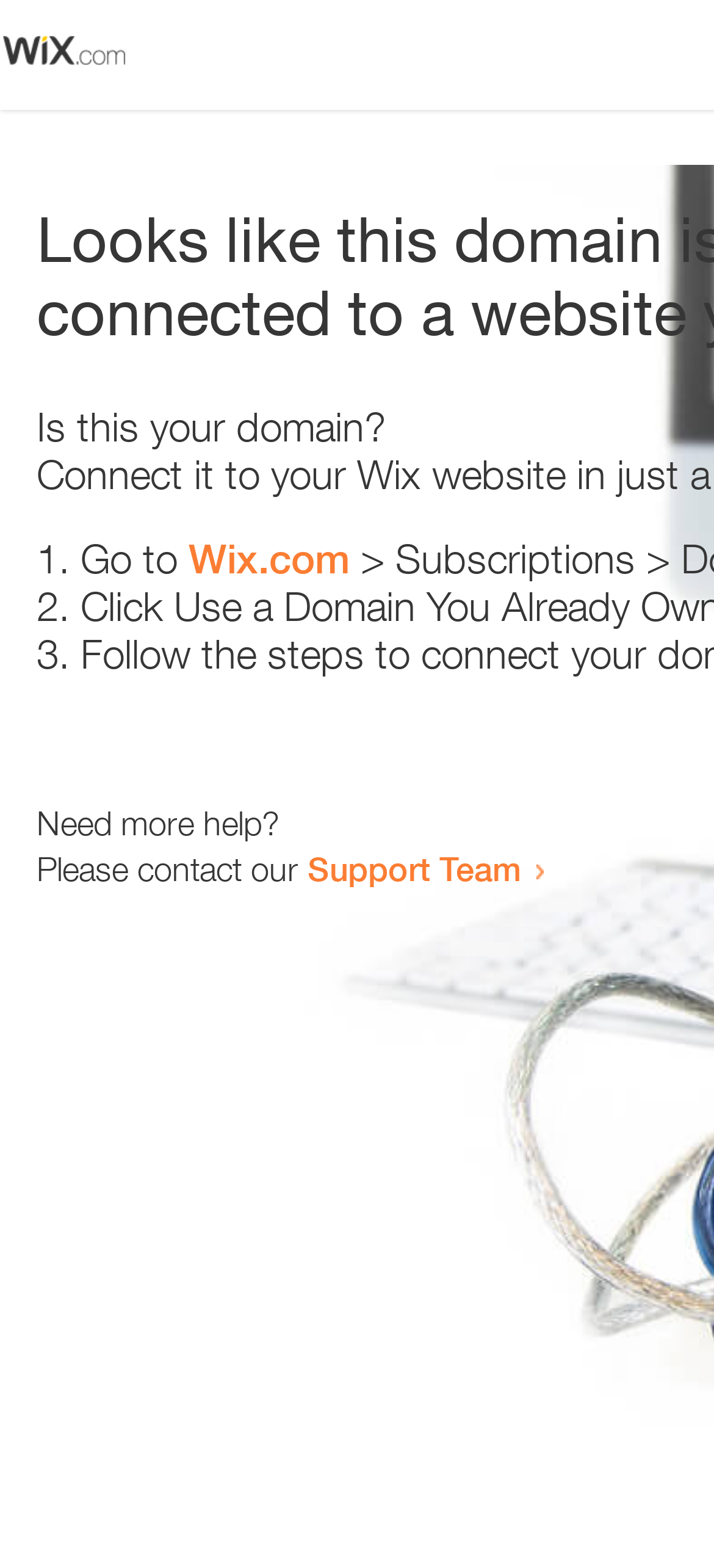What is the domain in question?
Analyze the image and provide a thorough answer to the question.

The webpage is asking 'Is this your domain?' which implies that the domain in question is the one being referred to.